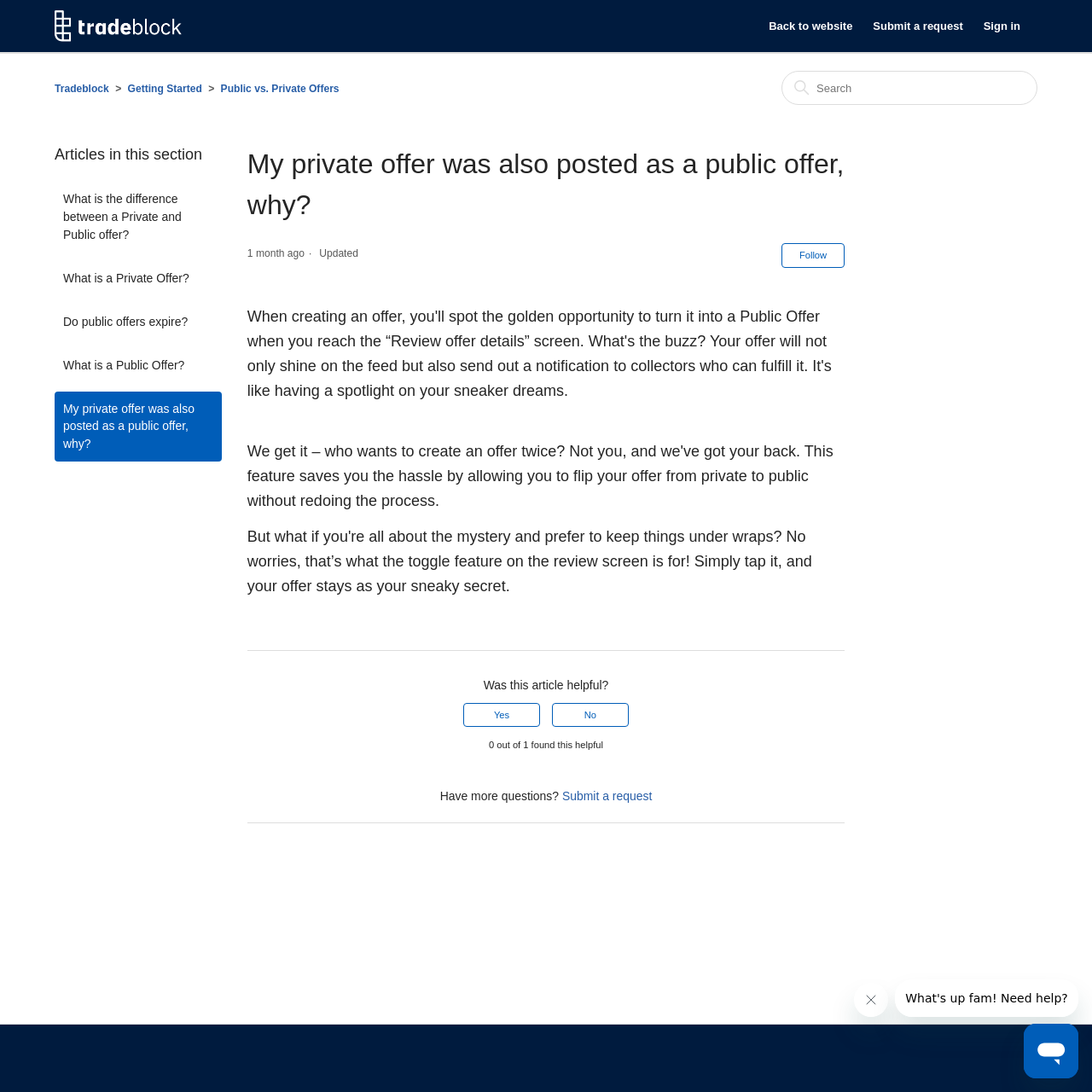Highlight the bounding box coordinates of the element you need to click to perform the following instruction: "Follow this article."

[0.716, 0.223, 0.774, 0.245]